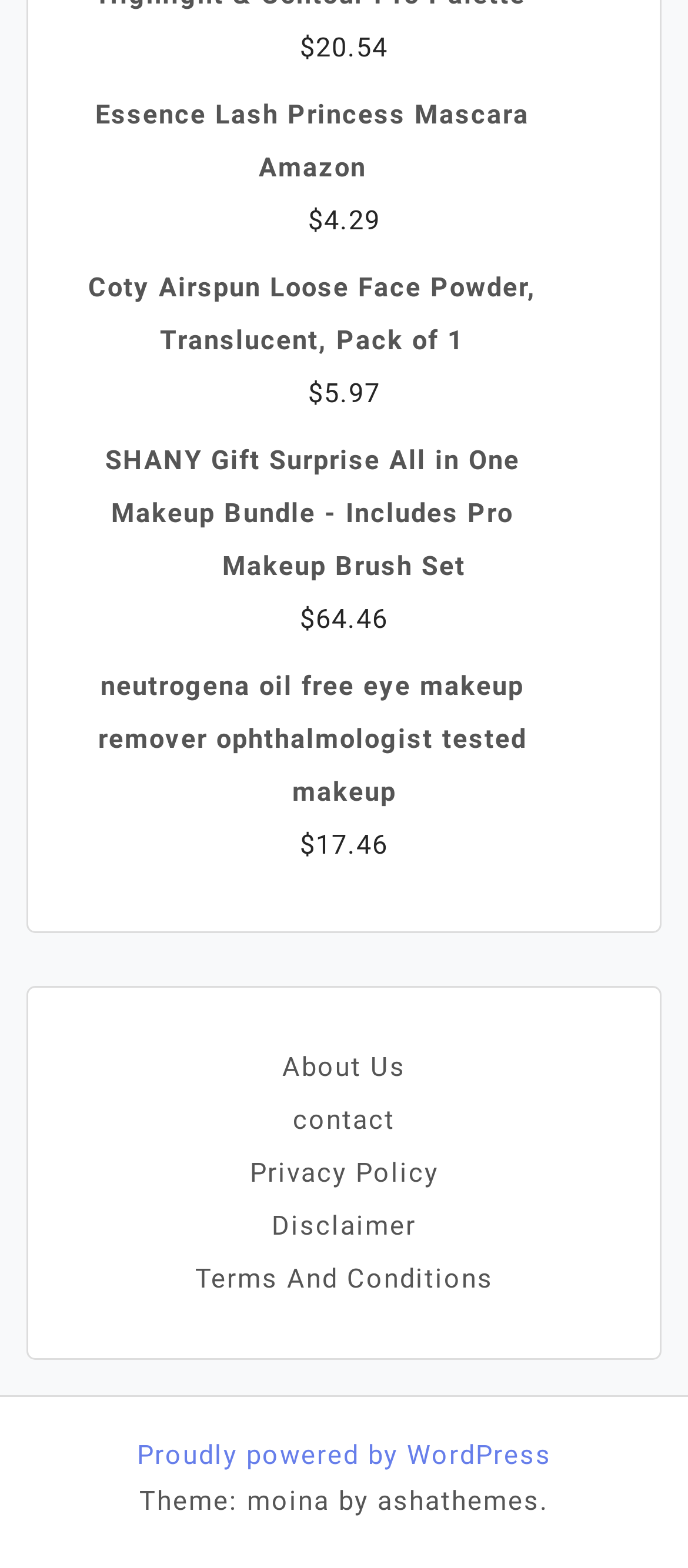Please locate the bounding box coordinates of the region I need to click to follow this instruction: "Ask leasing expert".

None